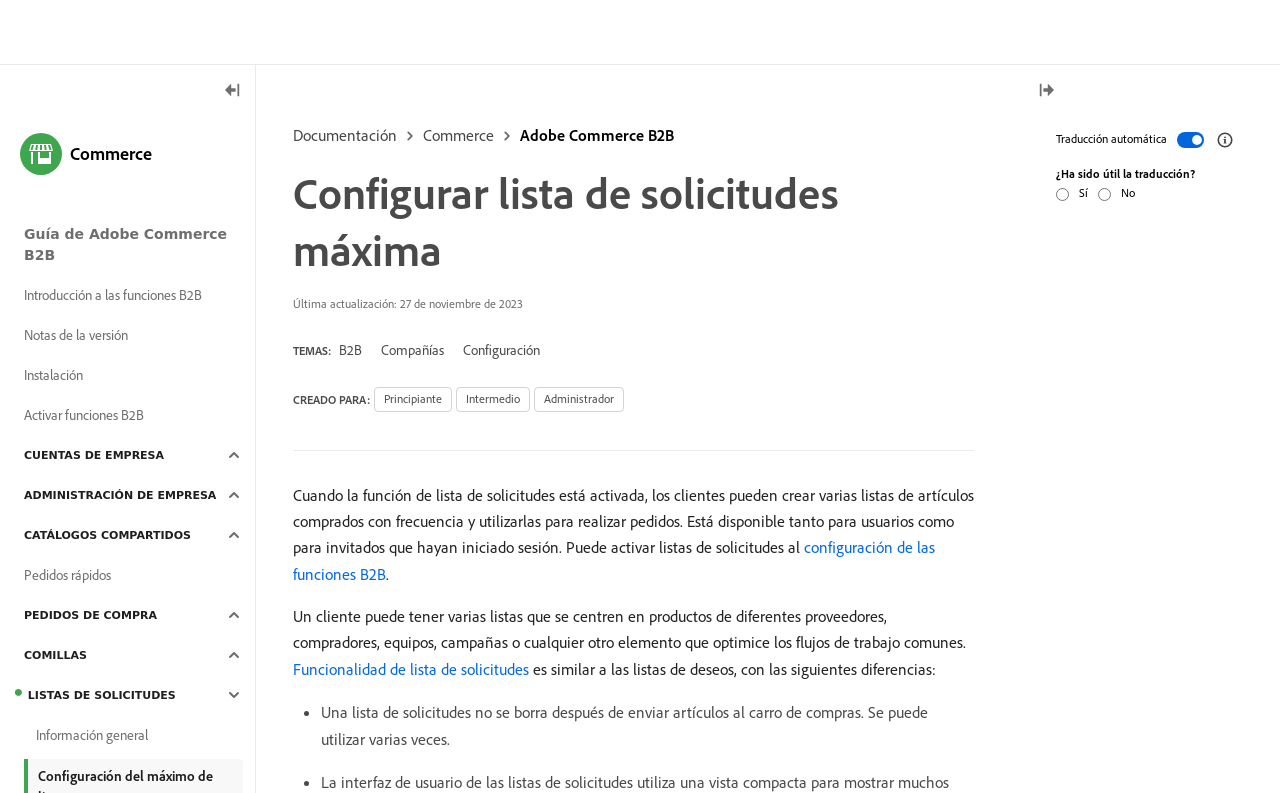Answer the question below with a single word or a brief phrase: 
What is the maximum number of lists a client can have?

Multiple lists